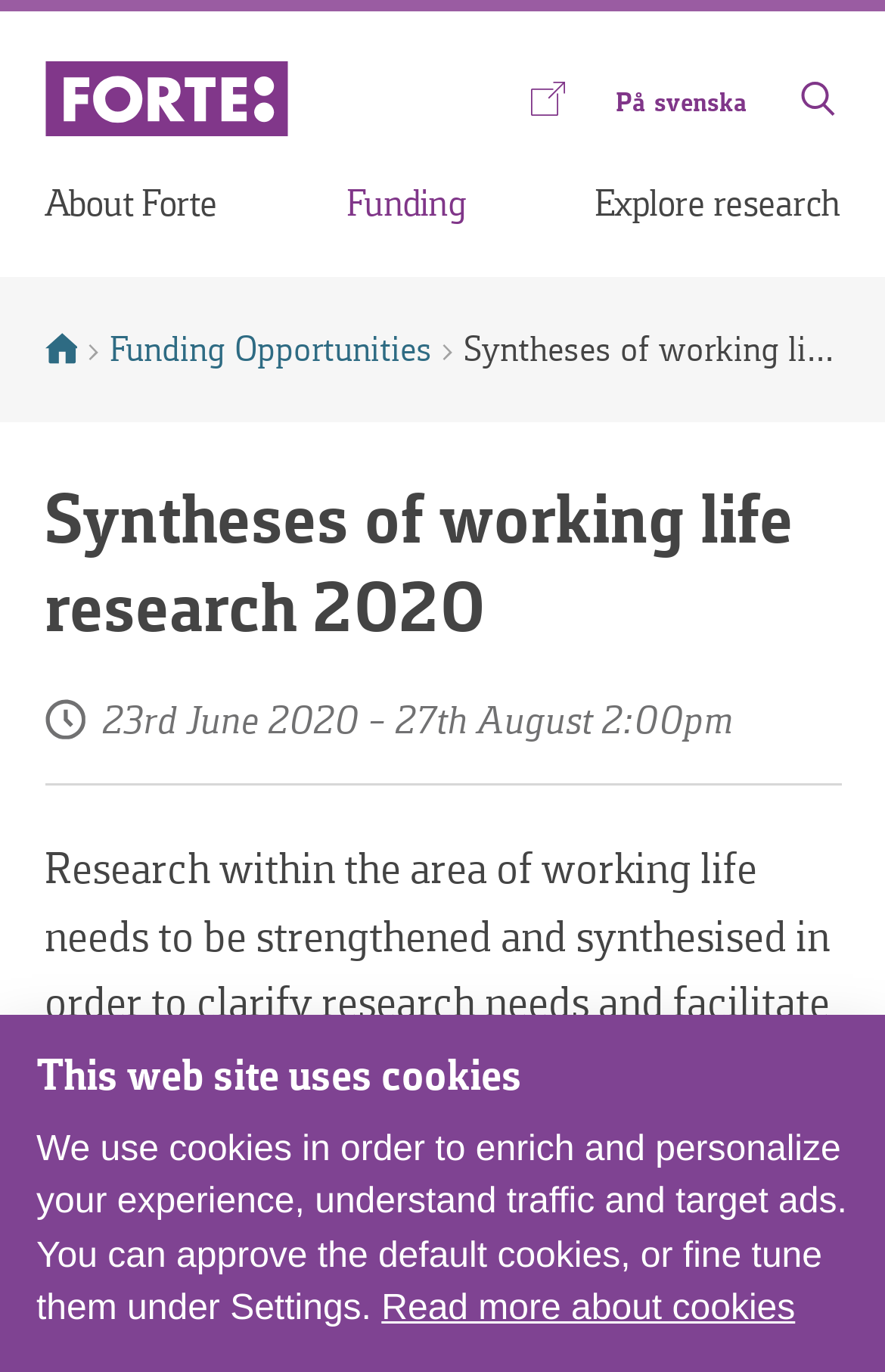Locate and provide the bounding box coordinates for the HTML element that matches this description: "Search".

[0.846, 0.045, 0.95, 0.094]